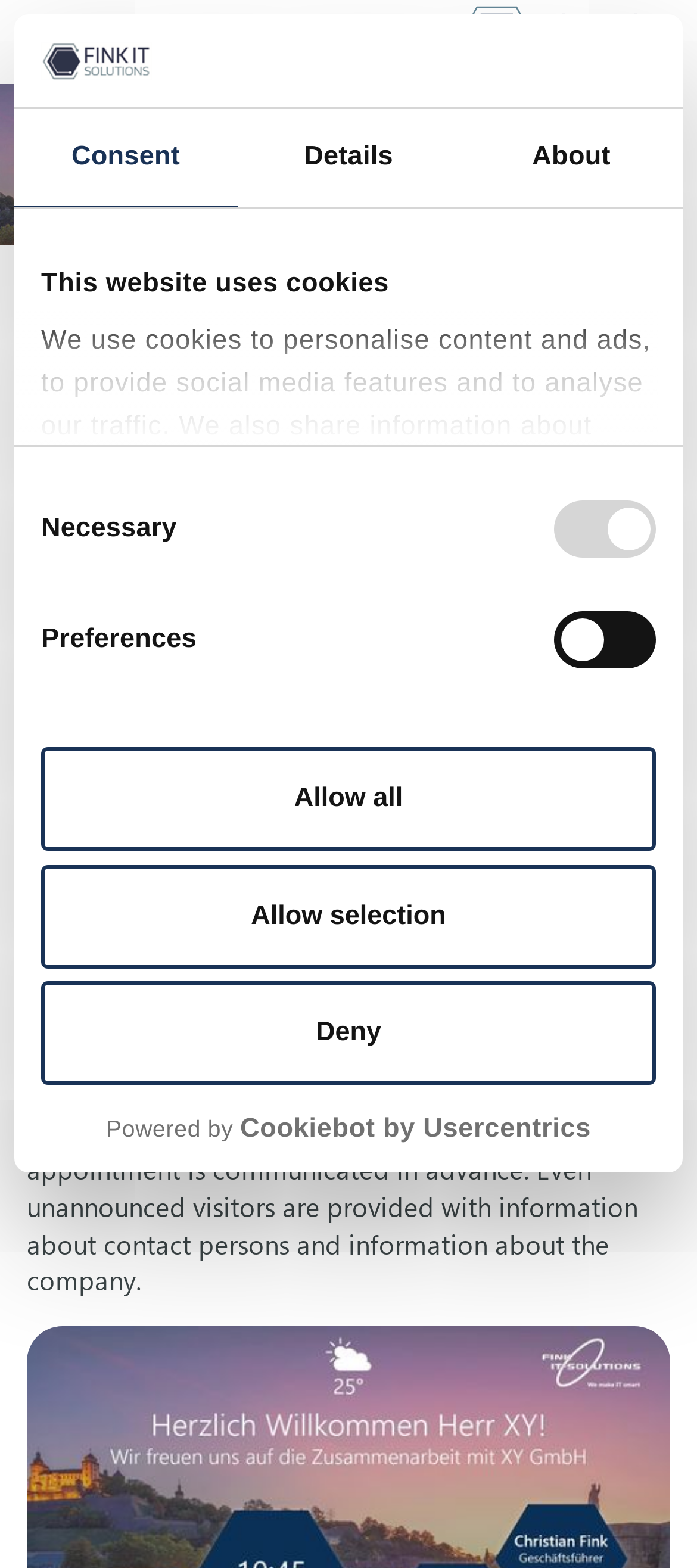What is the company's goal for using the welcome screen?
Based on the screenshot, answer the question with a single word or phrase.

Convey a professional impression